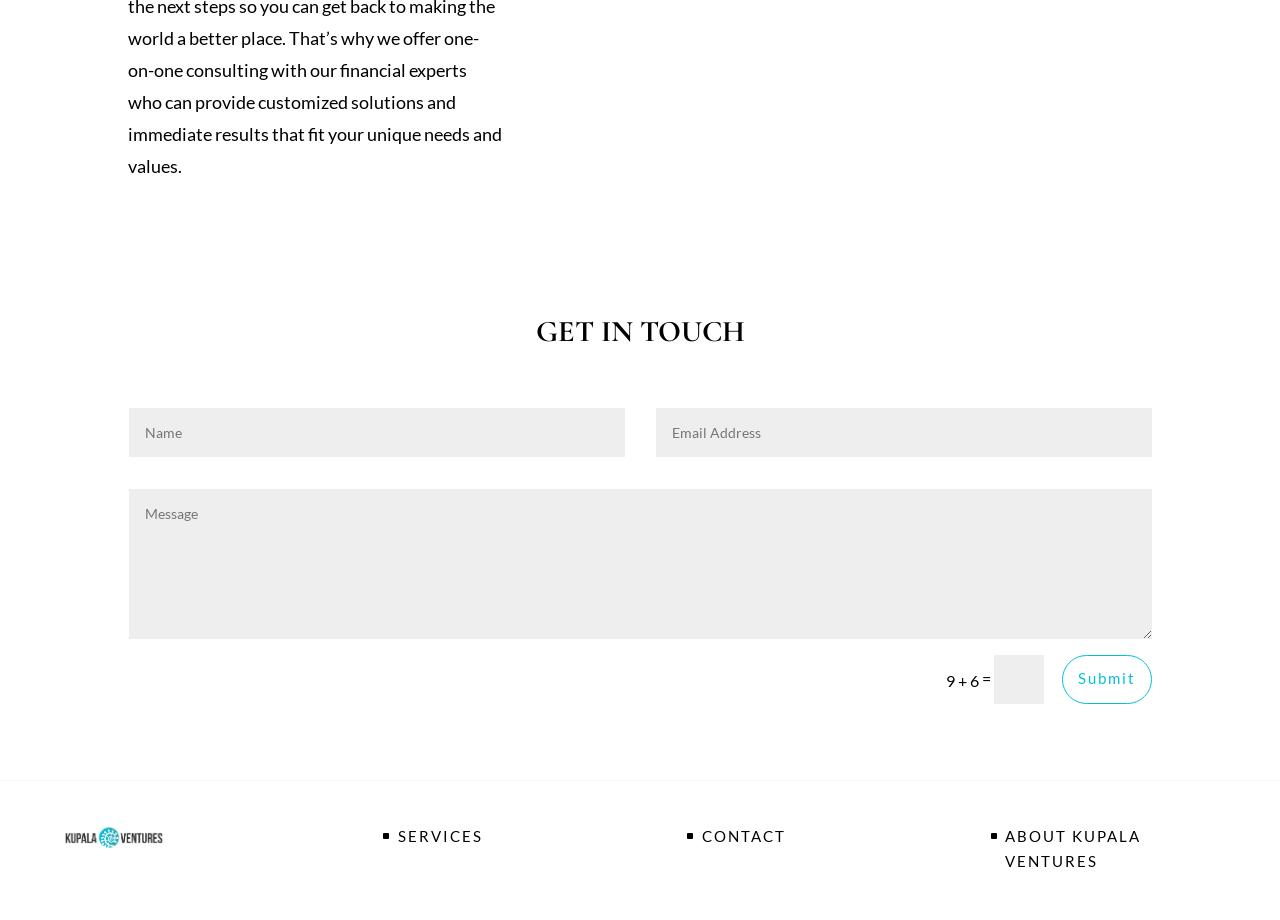What is the name of the company in the footer?
Based on the image, answer the question in a detailed manner.

I found an image element with the text 'Kupala Ventures' located in the footer area, with a bounding box coordinate of [0.05, 0.89, 0.128, 0.931]. This suggests that the company name is displayed as an image in the footer.